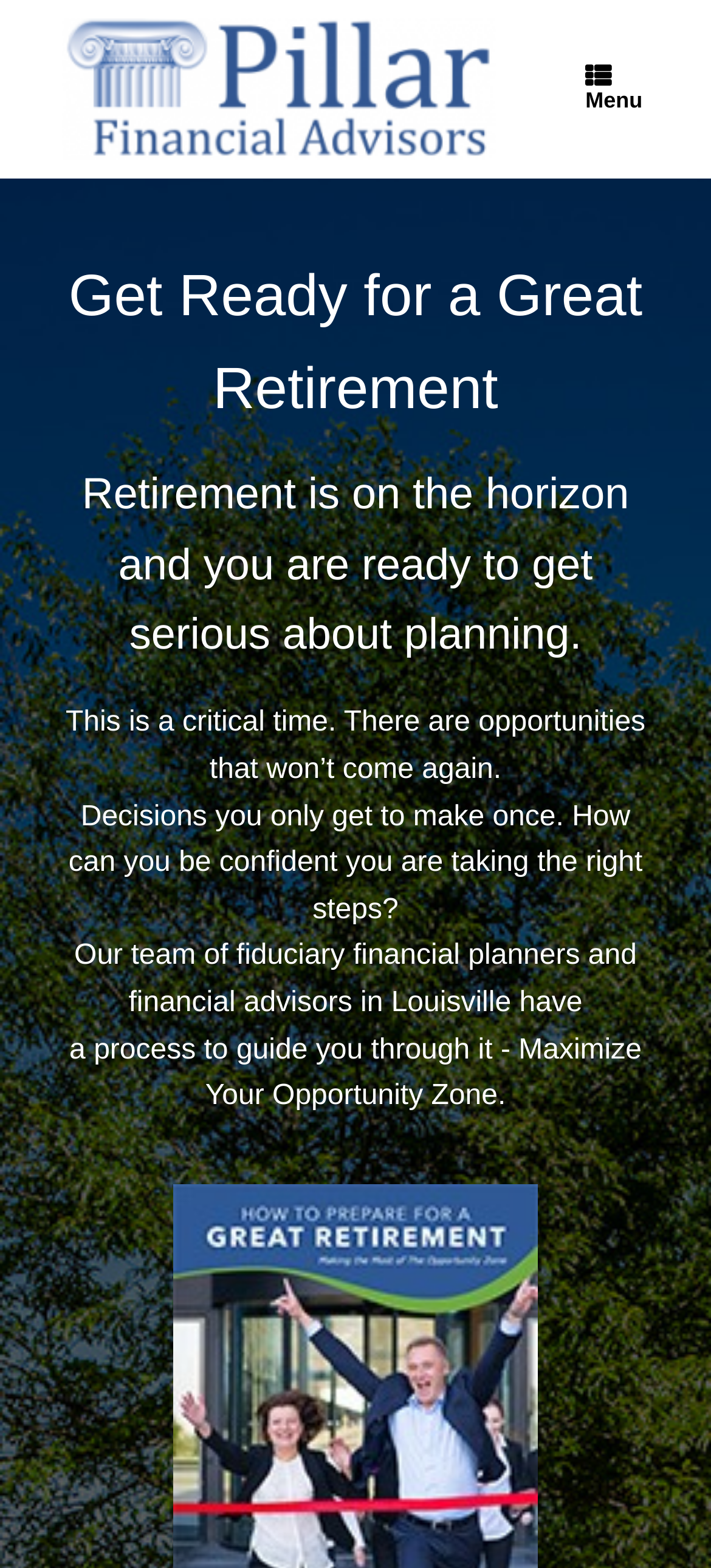Using the information in the image, could you please answer the following question in detail:
What is the tone of the webpage?

The tone of the webpage is serious, as indicated by the language used, such as 'critical time', 'opportunities that won’t come again', and 'decisions you only get to make once', which convey a sense of importance and urgency.